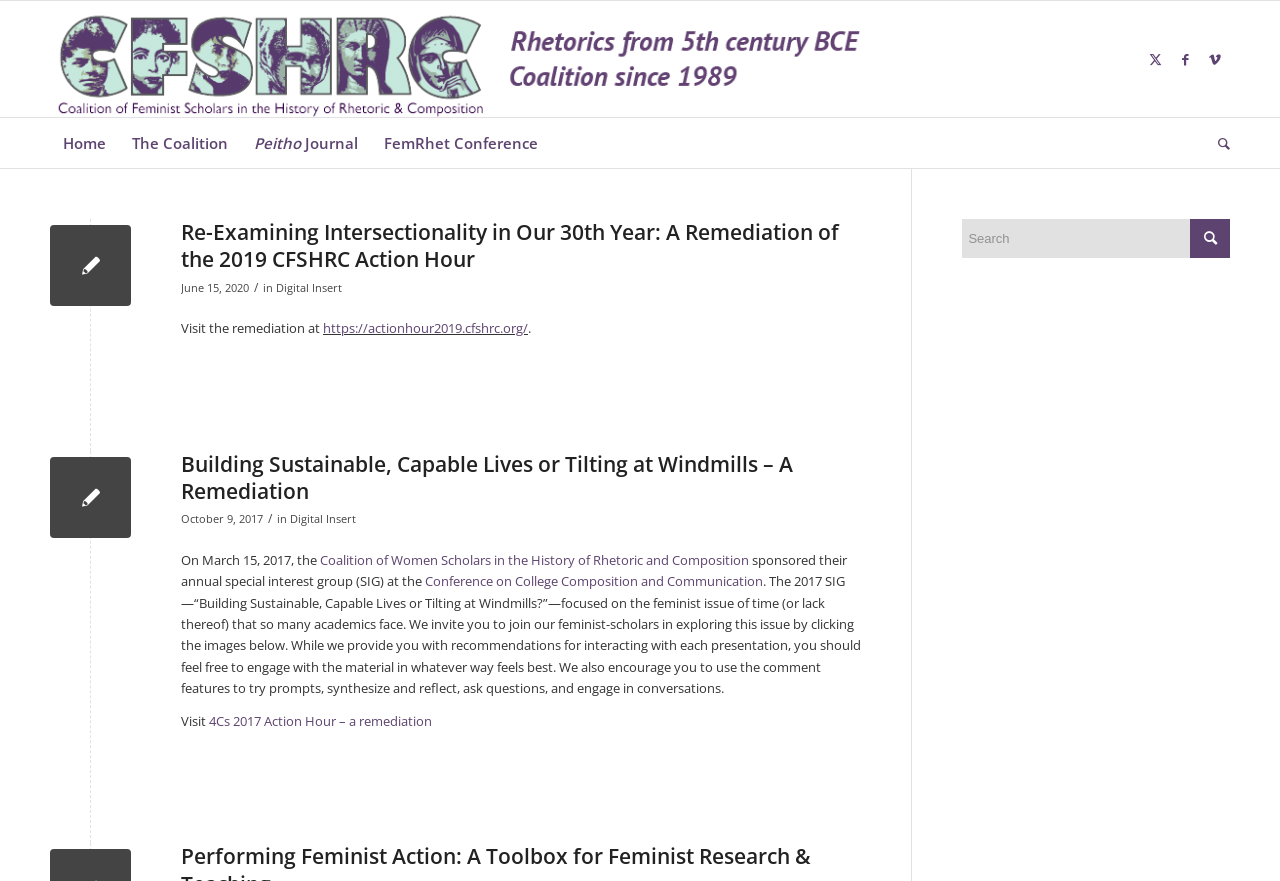Please find and report the bounding box coordinates of the element to click in order to perform the following action: "Search for something". The coordinates should be expressed as four float numbers between 0 and 1, in the format [left, top, right, bottom].

None